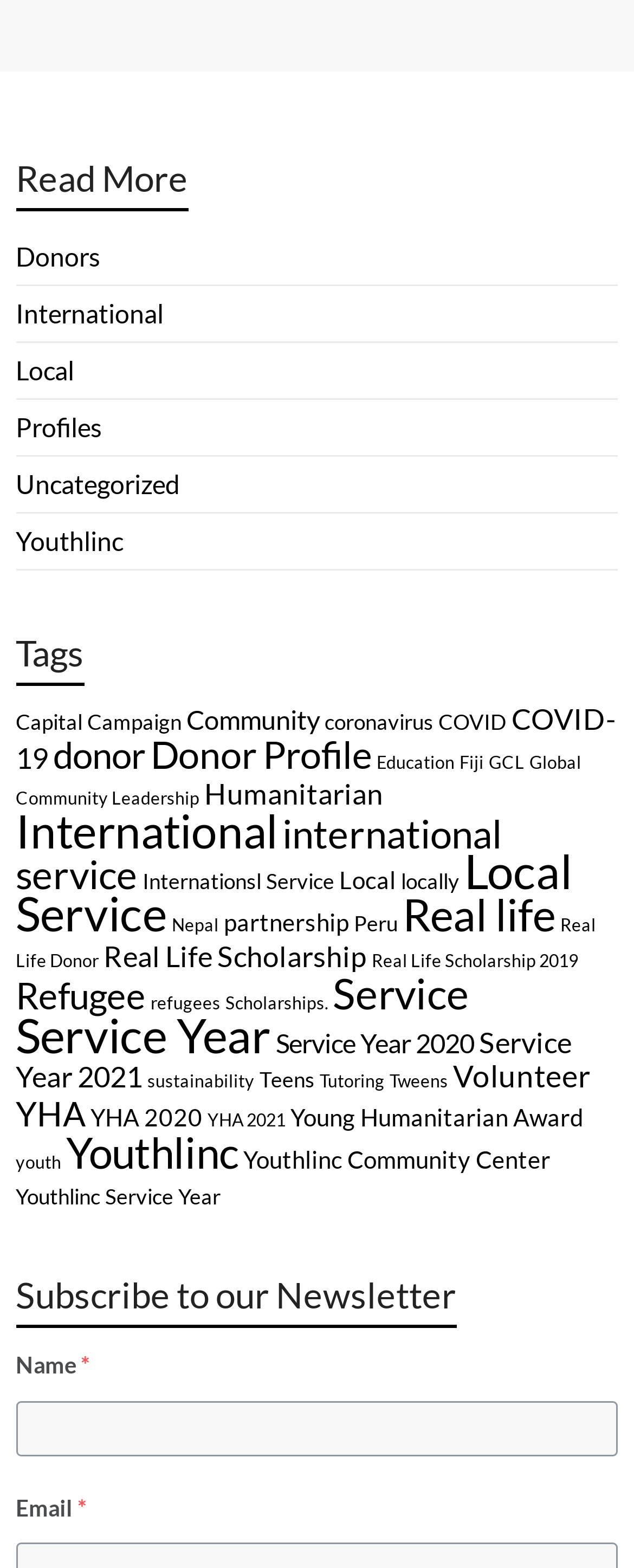What is the topic of the link with the most items under 'Tags'?
Look at the image and construct a detailed response to the question.

By analyzing the links under the 'Tags' heading, I found that 'Service Year' has 25 items, which is the highest number of items among all topics under 'Tags'.